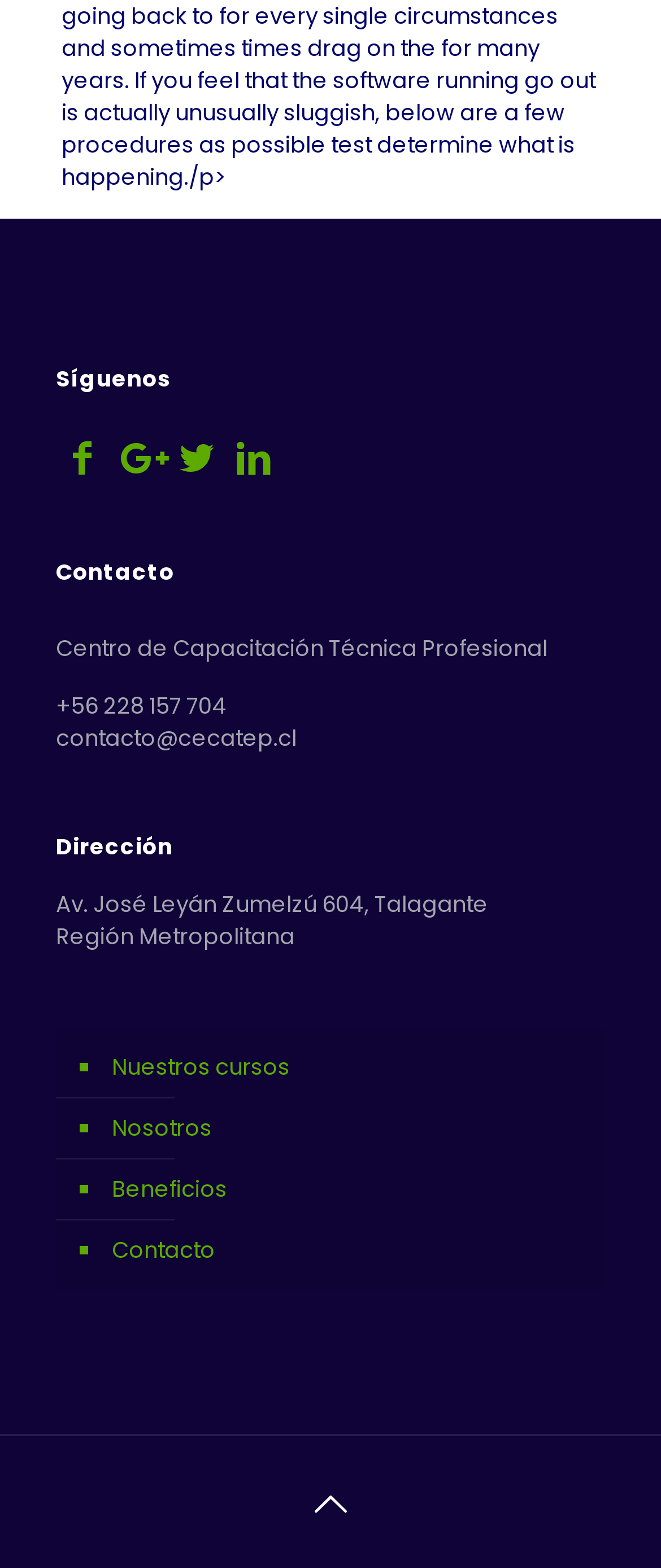Extract the bounding box coordinates of the UI element described by: "Nuestros cursos". The coordinates should include four float numbers ranging from 0 to 1, e.g., [left, top, right, bottom].

[0.162, 0.662, 0.89, 0.701]